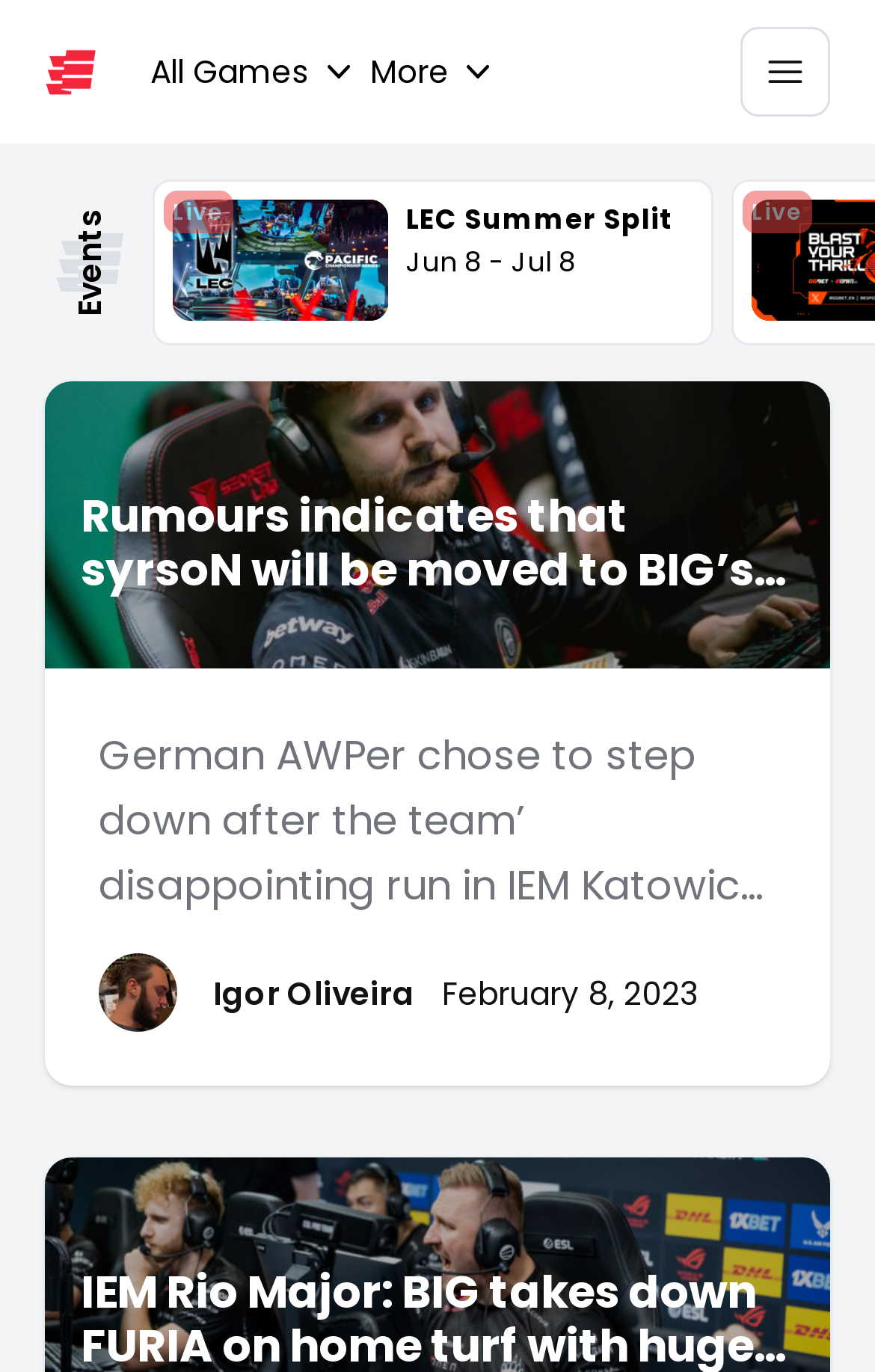Extract the bounding box coordinates of the UI element described by: "aria-label="menu"". The coordinates should include four float numbers ranging from 0 to 1, e.g., [left, top, right, bottom].

[0.846, 0.02, 0.949, 0.085]